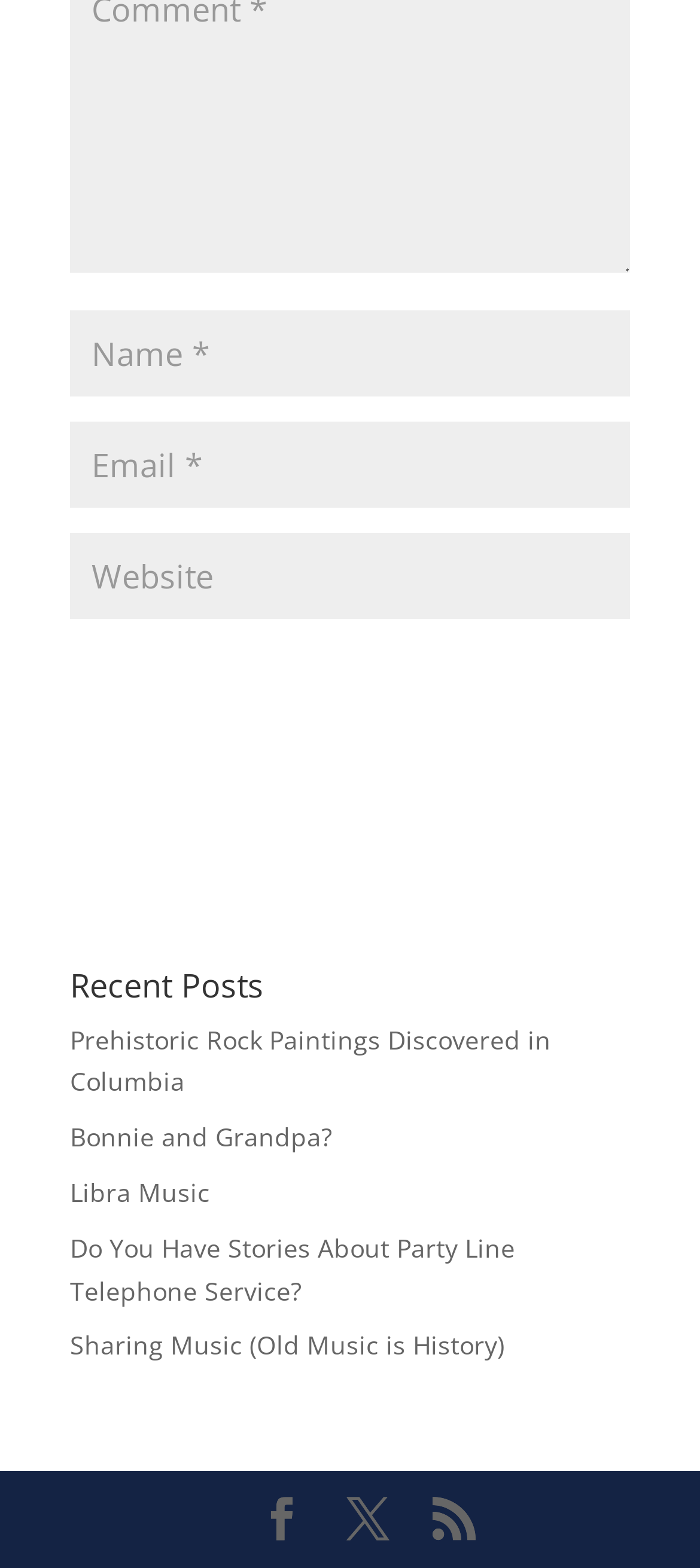Locate the bounding box coordinates of the clickable region necessary to complete the following instruction: "Read about Prehistoric Rock Paintings Discovered in Columbia". Provide the coordinates in the format of four float numbers between 0 and 1, i.e., [left, top, right, bottom].

[0.1, 0.652, 0.787, 0.701]